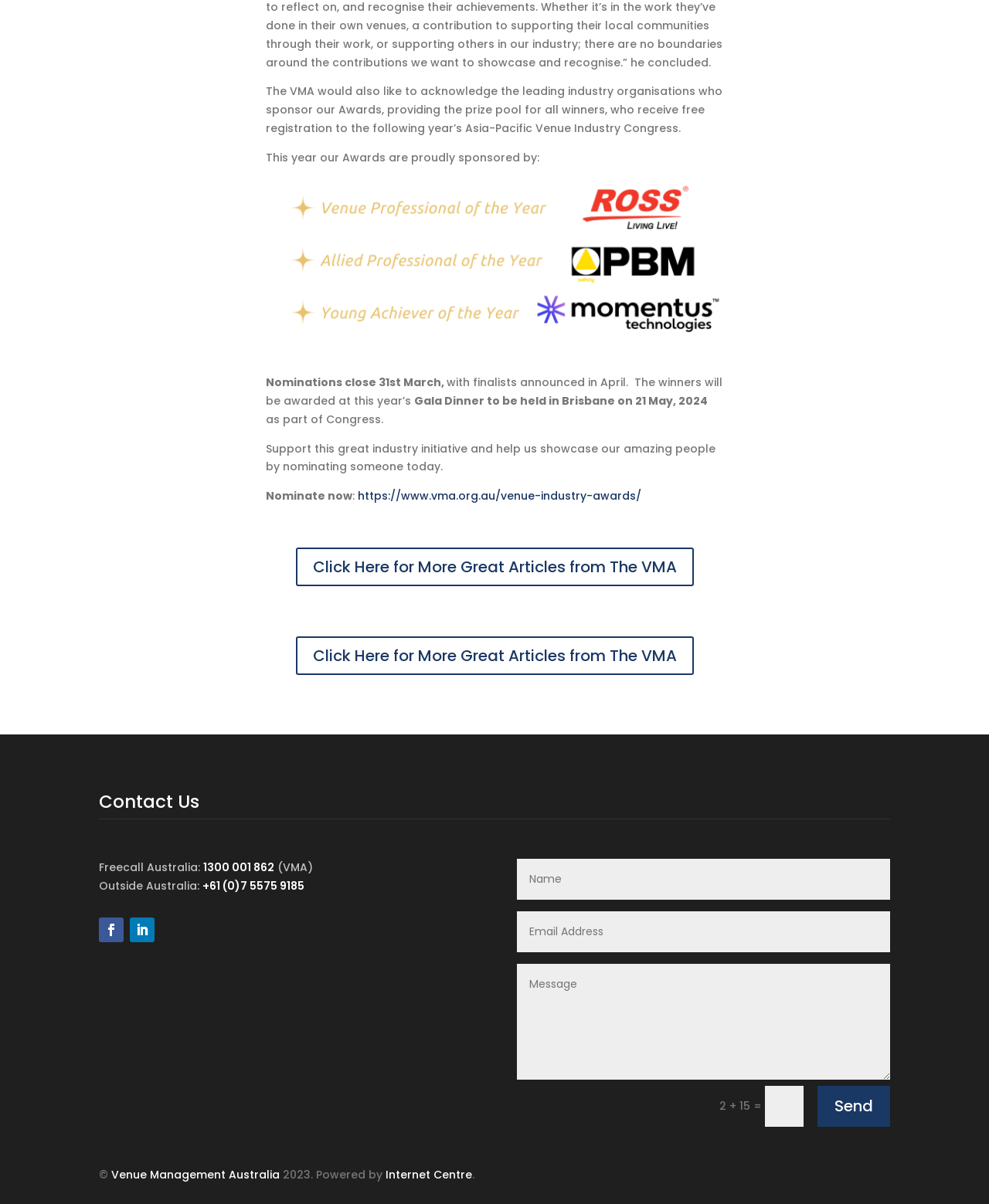Please determine the bounding box coordinates of the element to click on in order to accomplish the following task: "Visit Venue Management Australia". Ensure the coordinates are four float numbers ranging from 0 to 1, i.e., [left, top, right, bottom].

[0.112, 0.969, 0.283, 0.982]